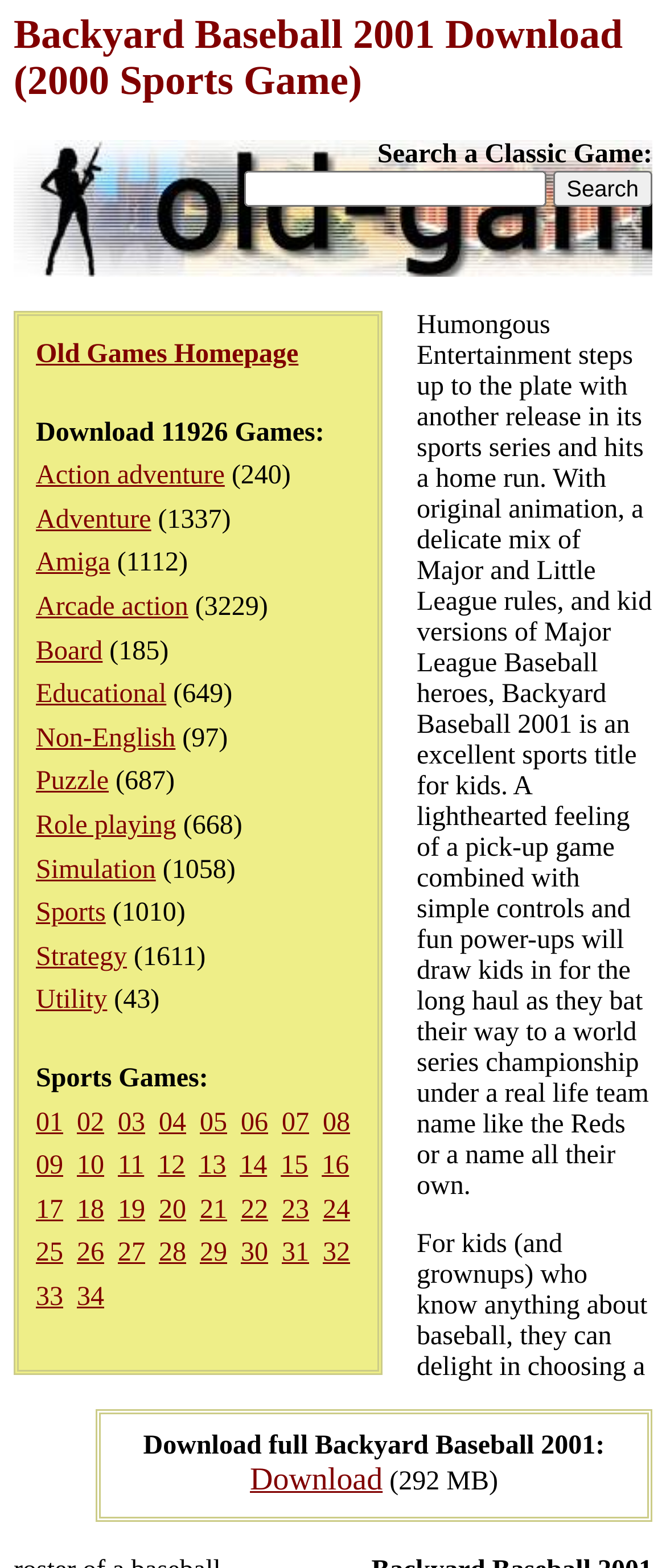Please determine the heading text of this webpage.

Backyard Baseball 2001 Download (2000 Sports Game)